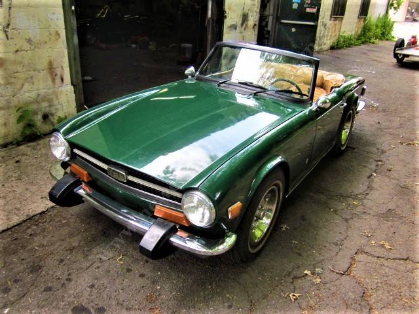Please provide a comprehensive answer to the question below using the information from the image: What type of engine does the TR6 have?

According to the caption, the TR6 is equipped with a 'two-and-a-half-liter six-cylinder engine', which indicates that the car's engine has six cylinders.